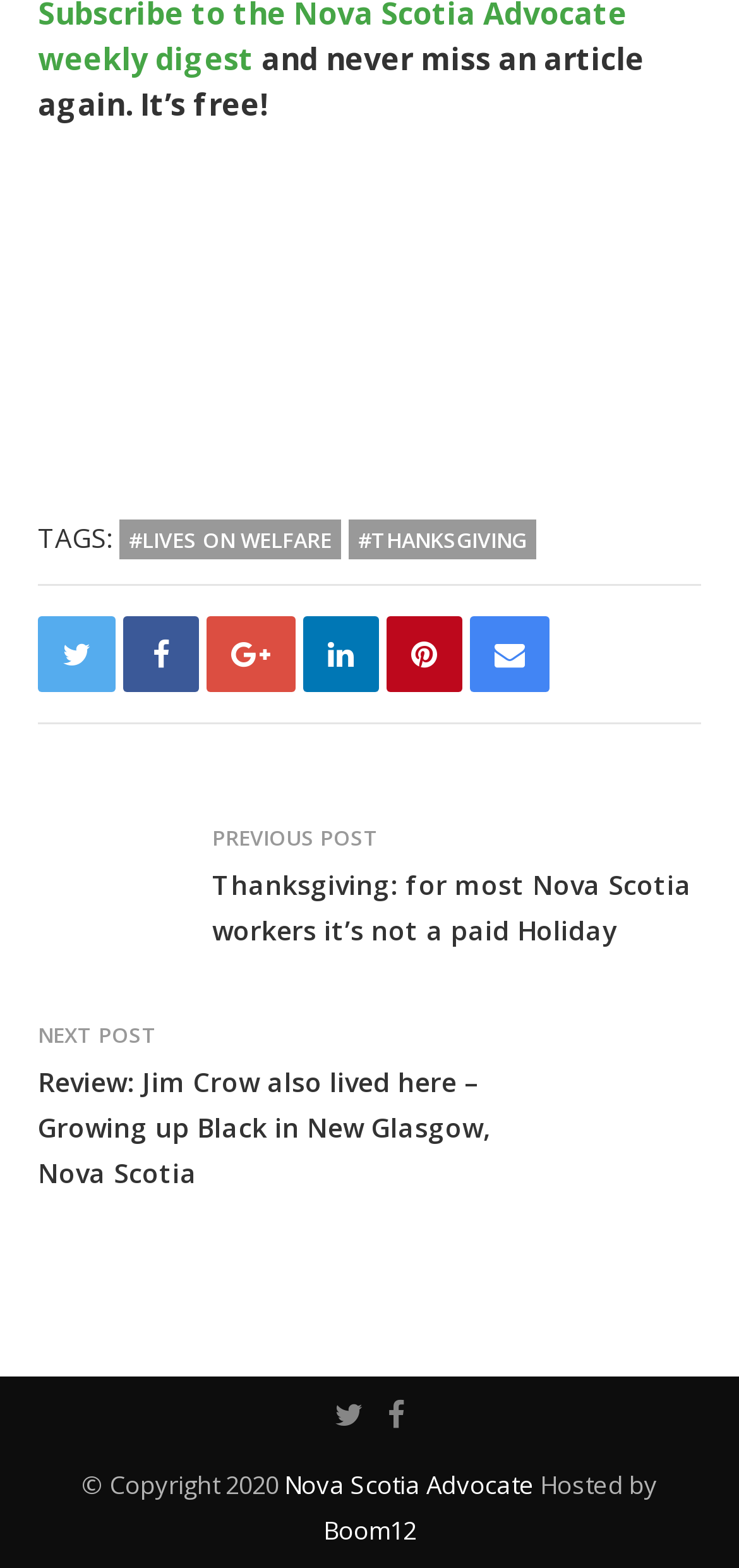How many article links are on this page?
Give a one-word or short phrase answer based on the image.

5